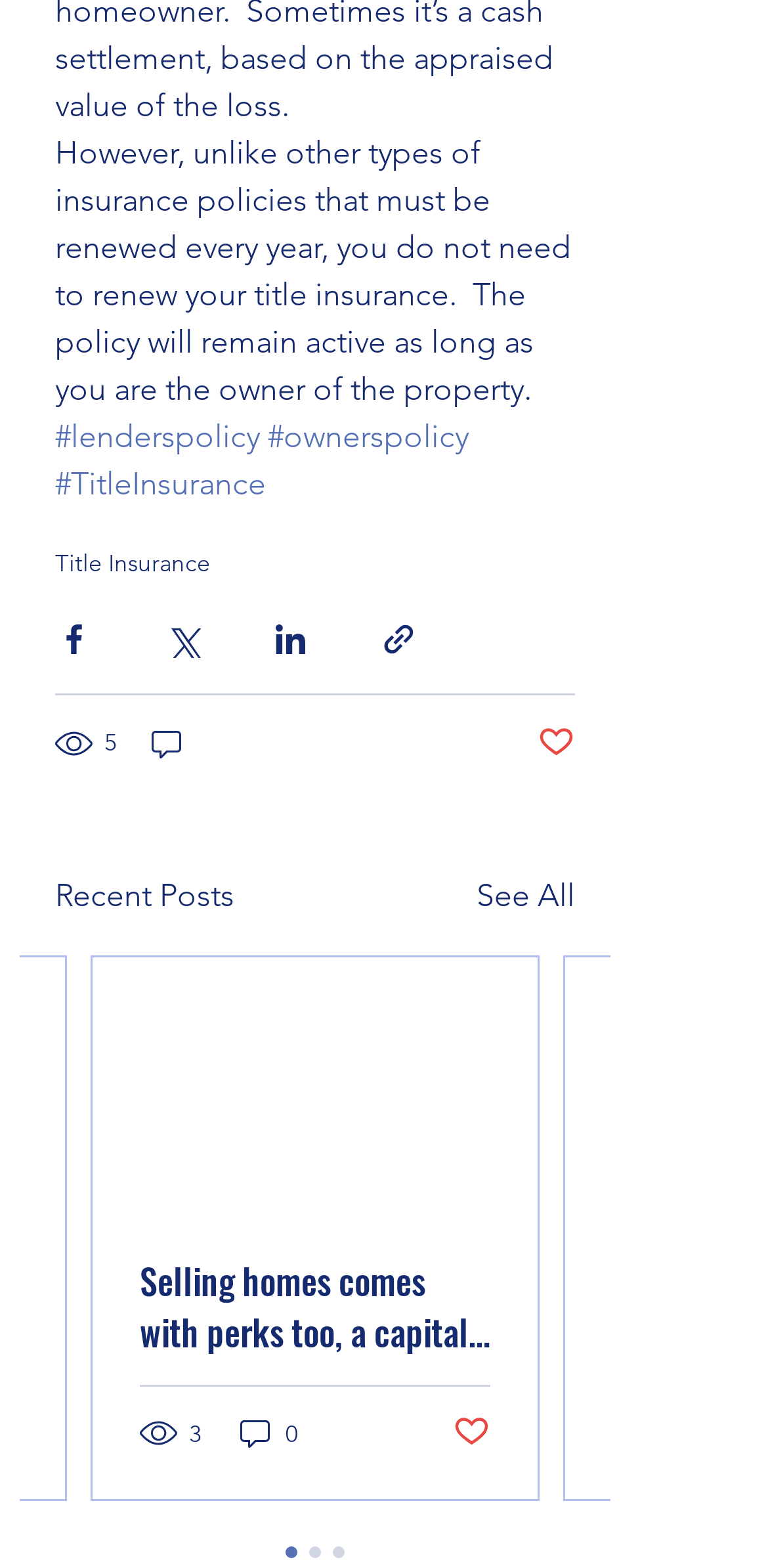Indicate the bounding box coordinates of the element that must be clicked to execute the instruction: "Enter email address". The coordinates should be given as four float numbers between 0 and 1, i.e., [left, top, right, bottom].

None